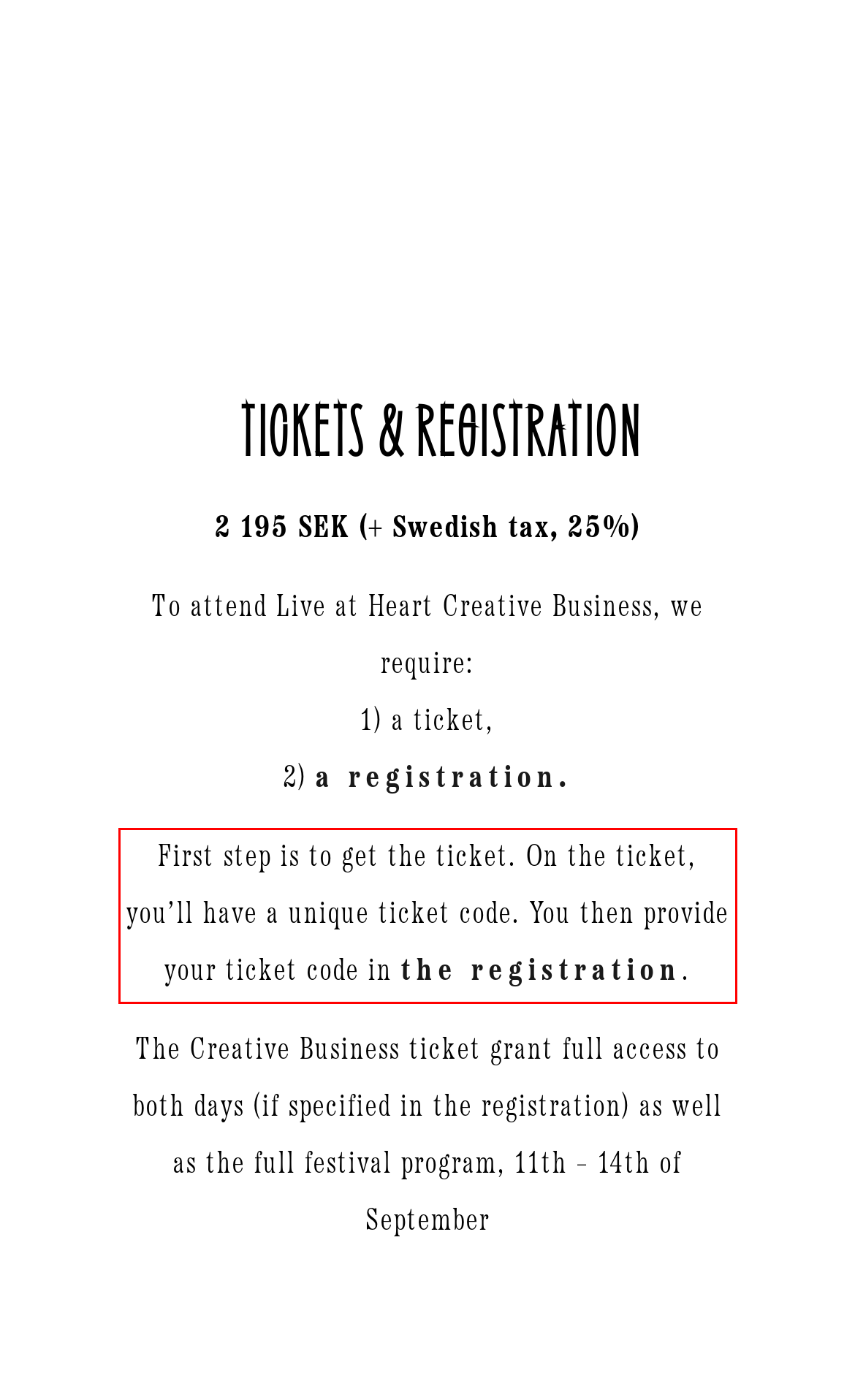From the screenshot of the webpage, locate the red bounding box and extract the text contained within that area.

First step is to get the ticket. On the ticket, you’ll have a unique ticket code. You then provide your ticket code in the registration.